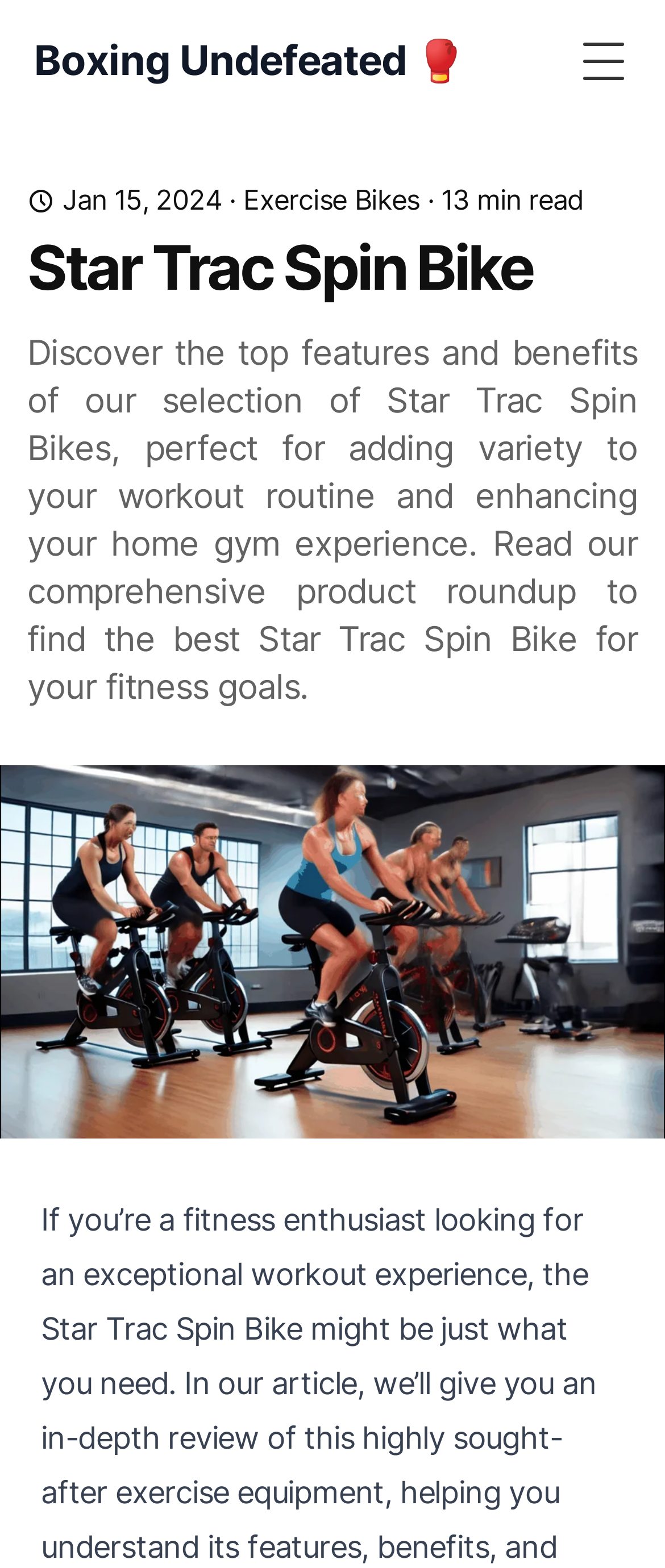Please analyze the image and give a detailed answer to the question:
What is the topic of the article?

The link 'Exercise Bikes' is present in the header section, which suggests that the article is related to exercise bikes, specifically Star Trac Spin Bikes.